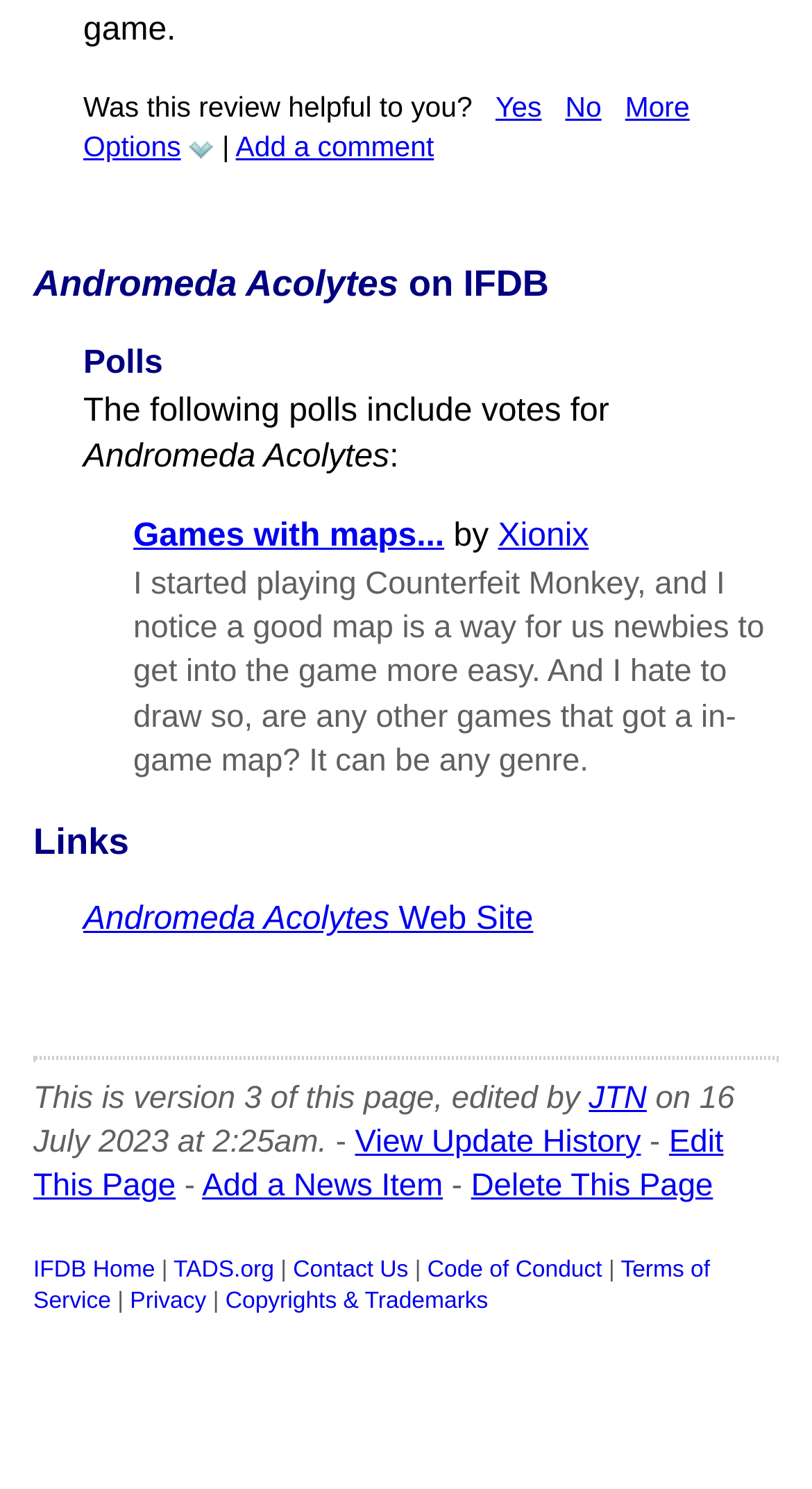Please determine the bounding box coordinates of the clickable area required to carry out the following instruction: "Go to the IFDB home page". The coordinates must be four float numbers between 0 and 1, represented as [left, top, right, bottom].

[0.041, 0.844, 0.191, 0.861]